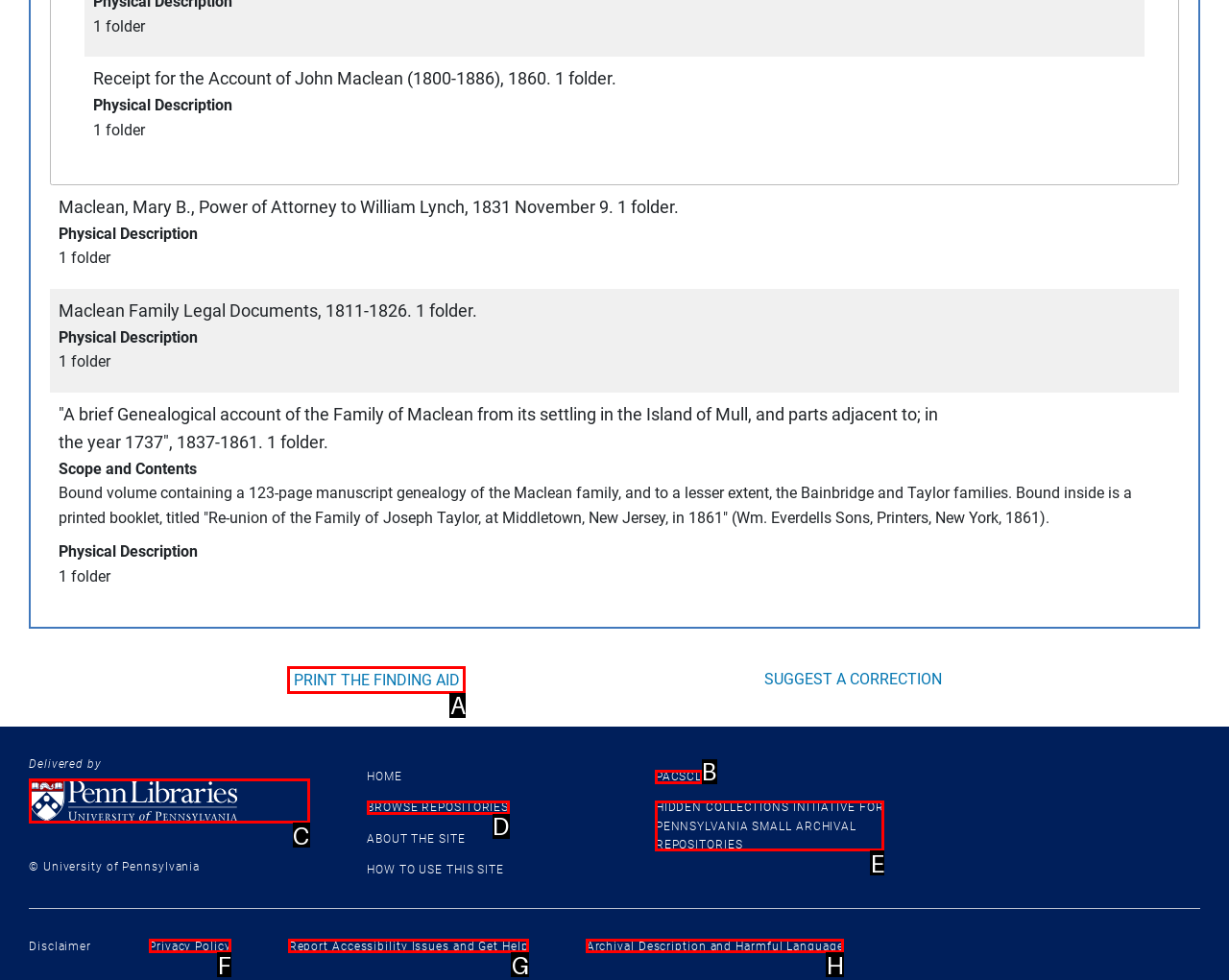Identify the letter of the option that best matches the following description: Print the finding aid. Respond with the letter directly.

A